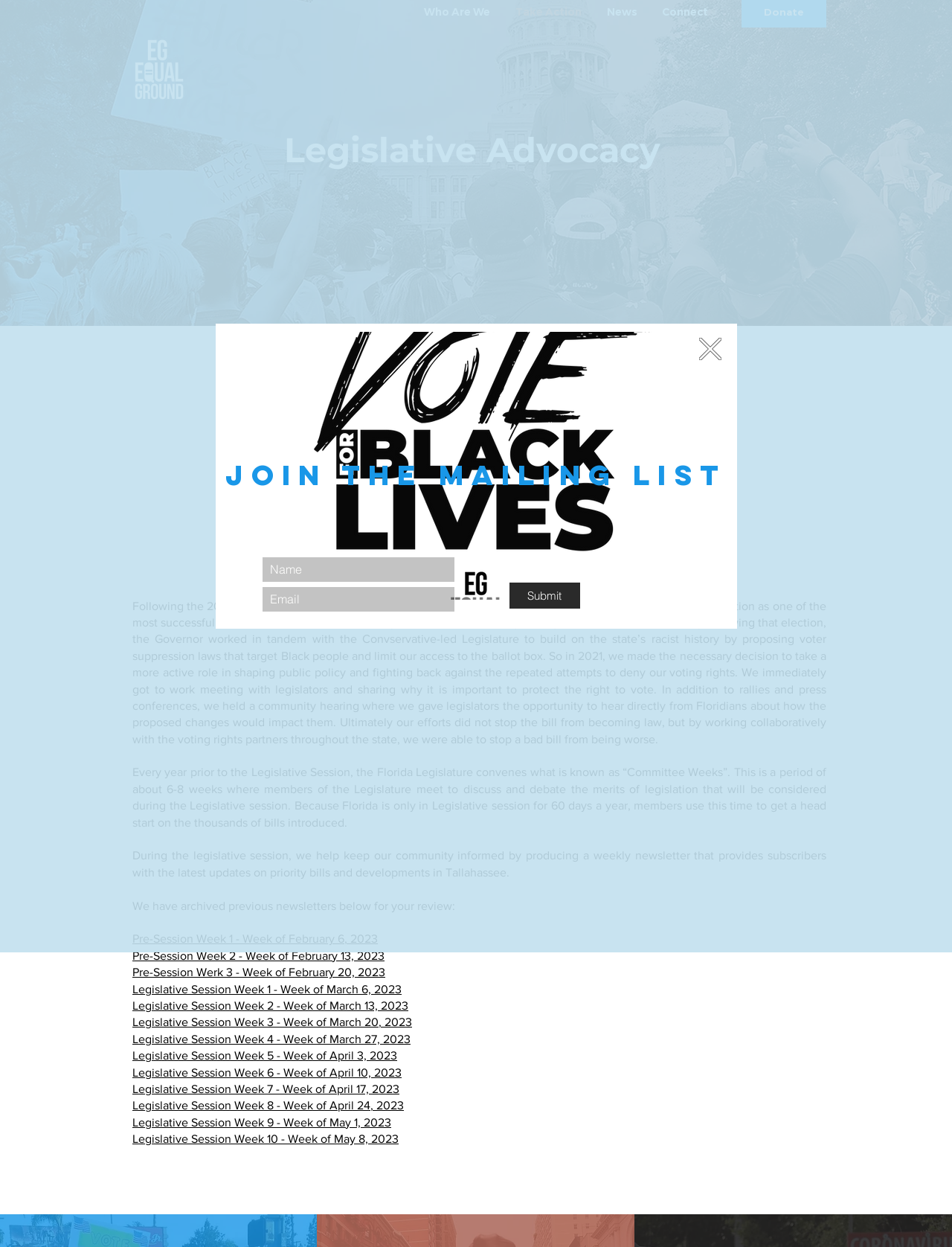Indicate the bounding box coordinates of the element that must be clicked to execute the instruction: "Read the newsletter from Pre-Session Week 1". The coordinates should be given as four float numbers between 0 and 1, i.e., [left, top, right, bottom].

[0.139, 0.748, 0.397, 0.758]